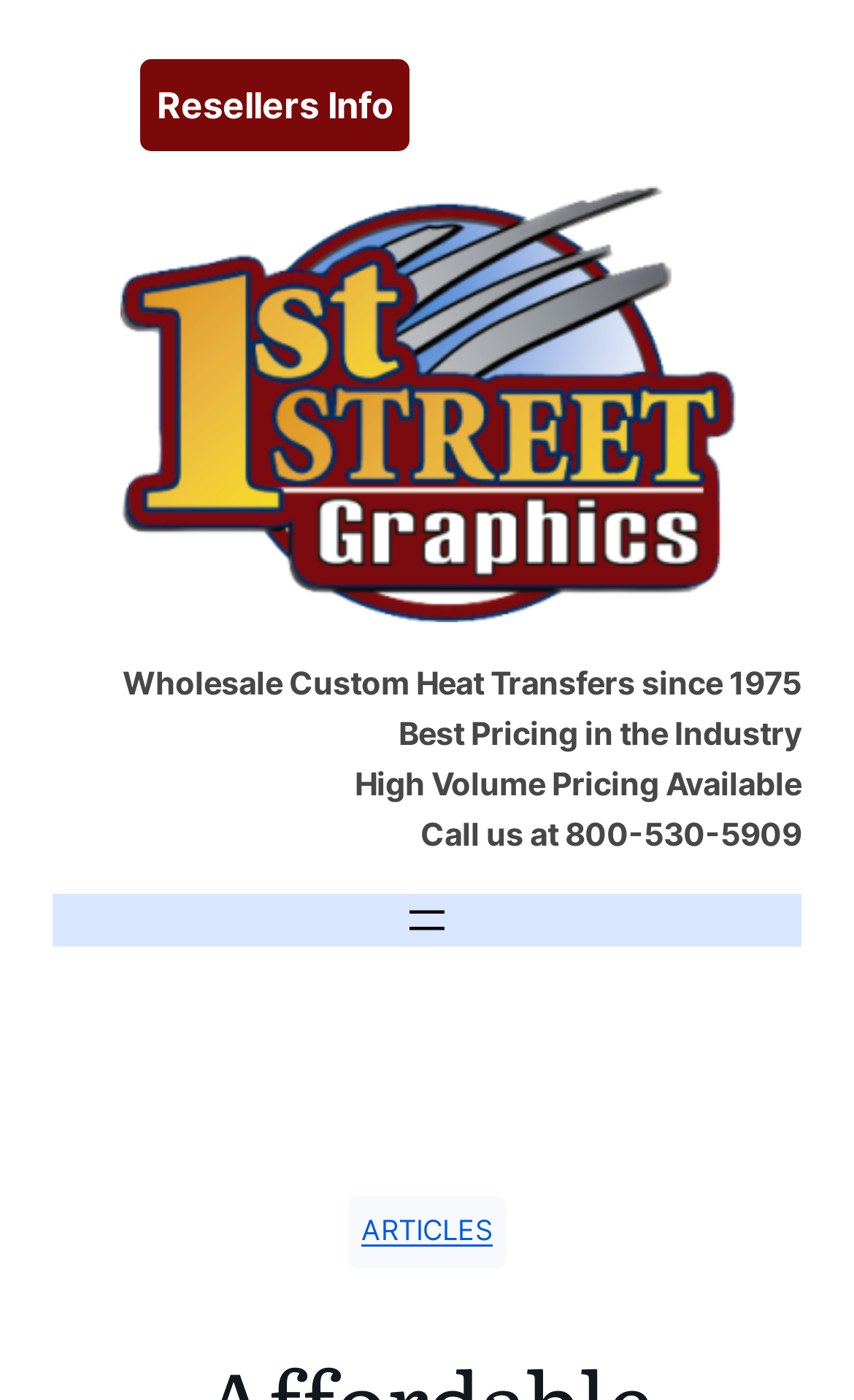What is the company's business since 1975?
Answer the question in as much detail as possible.

The StaticText element with the text 'Wholesale Custom Heat Transfers since 1975' indicates that the company has been in the business of wholesale custom heat transfers since 1975.